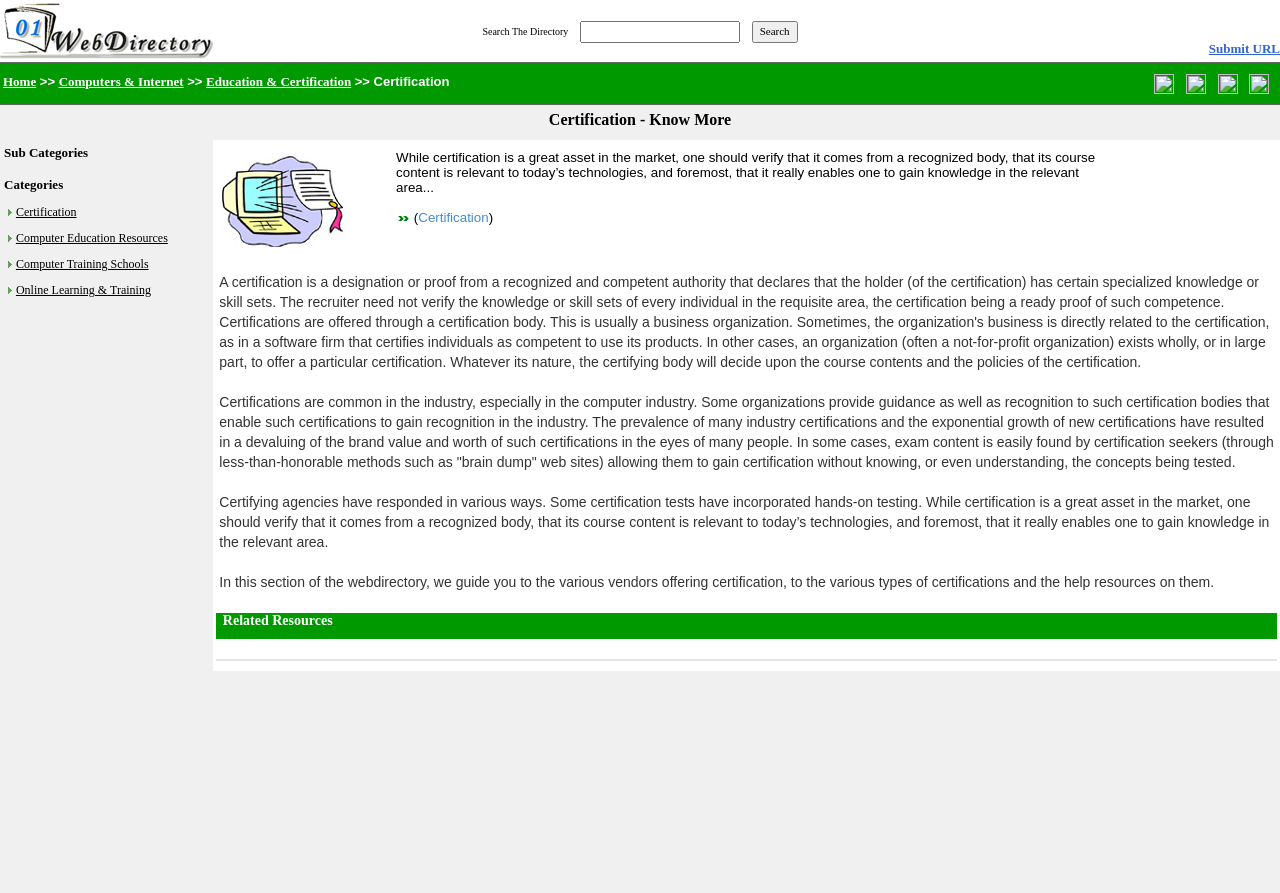What is the main topic of this webpage?
Answer the question based on the image using a single word or a brief phrase.

Certification